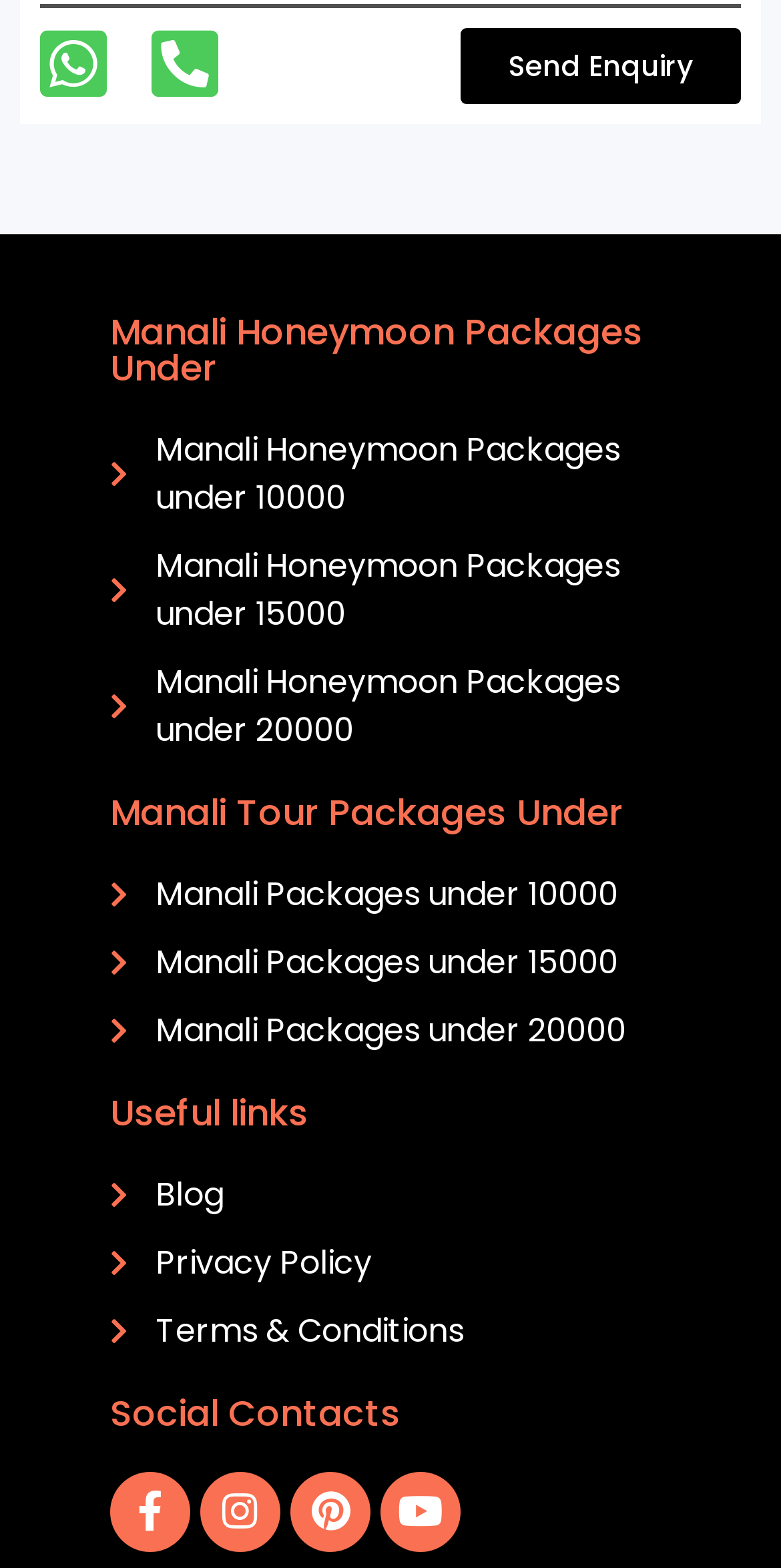Find the bounding box coordinates of the area to click in order to follow the instruction: "Read the blog".

[0.141, 0.747, 0.859, 0.778]